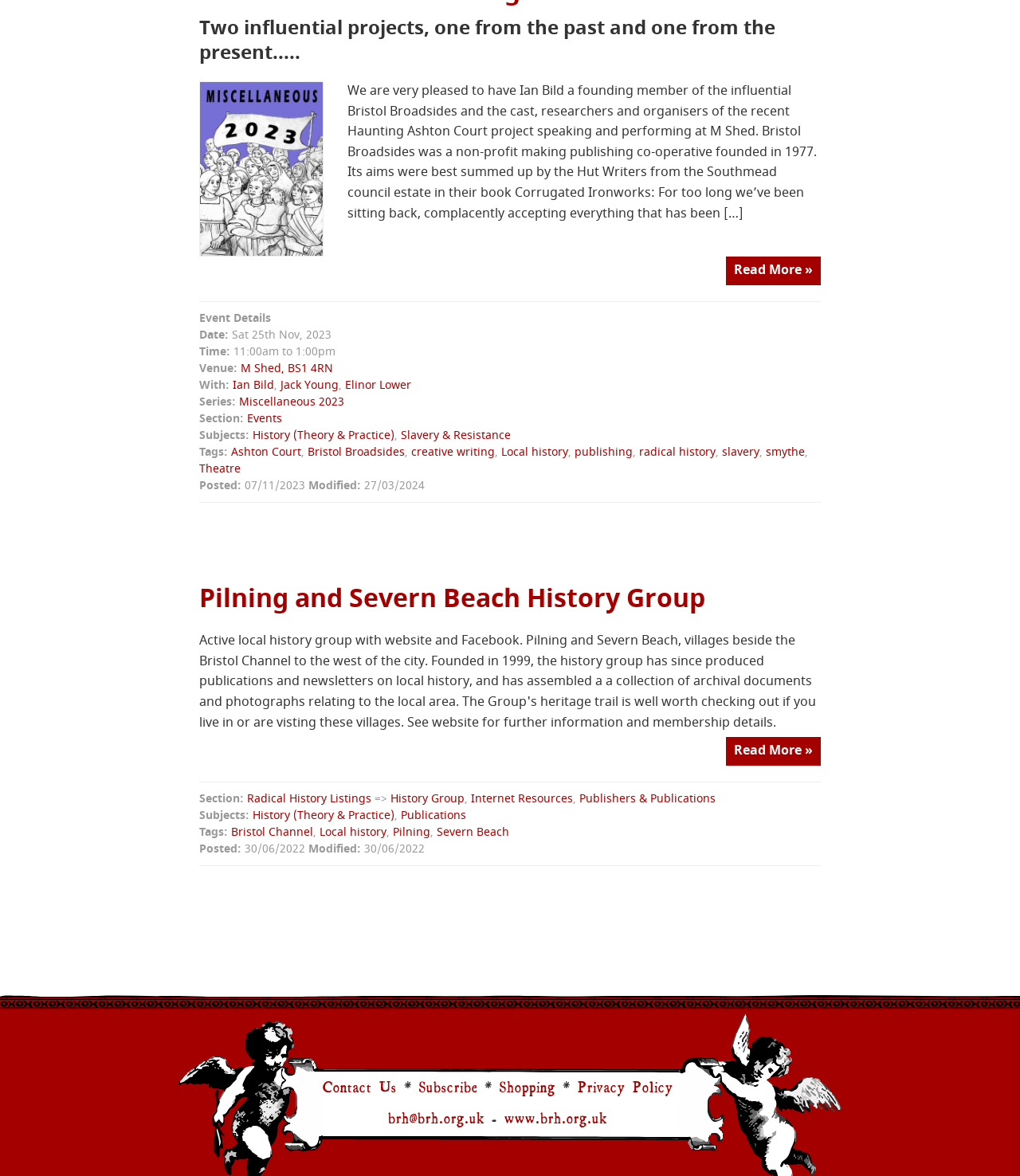Provide the bounding box coordinates of the section that needs to be clicked to accomplish the following instruction: "Contact Us."

[0.316, 0.916, 0.389, 0.936]